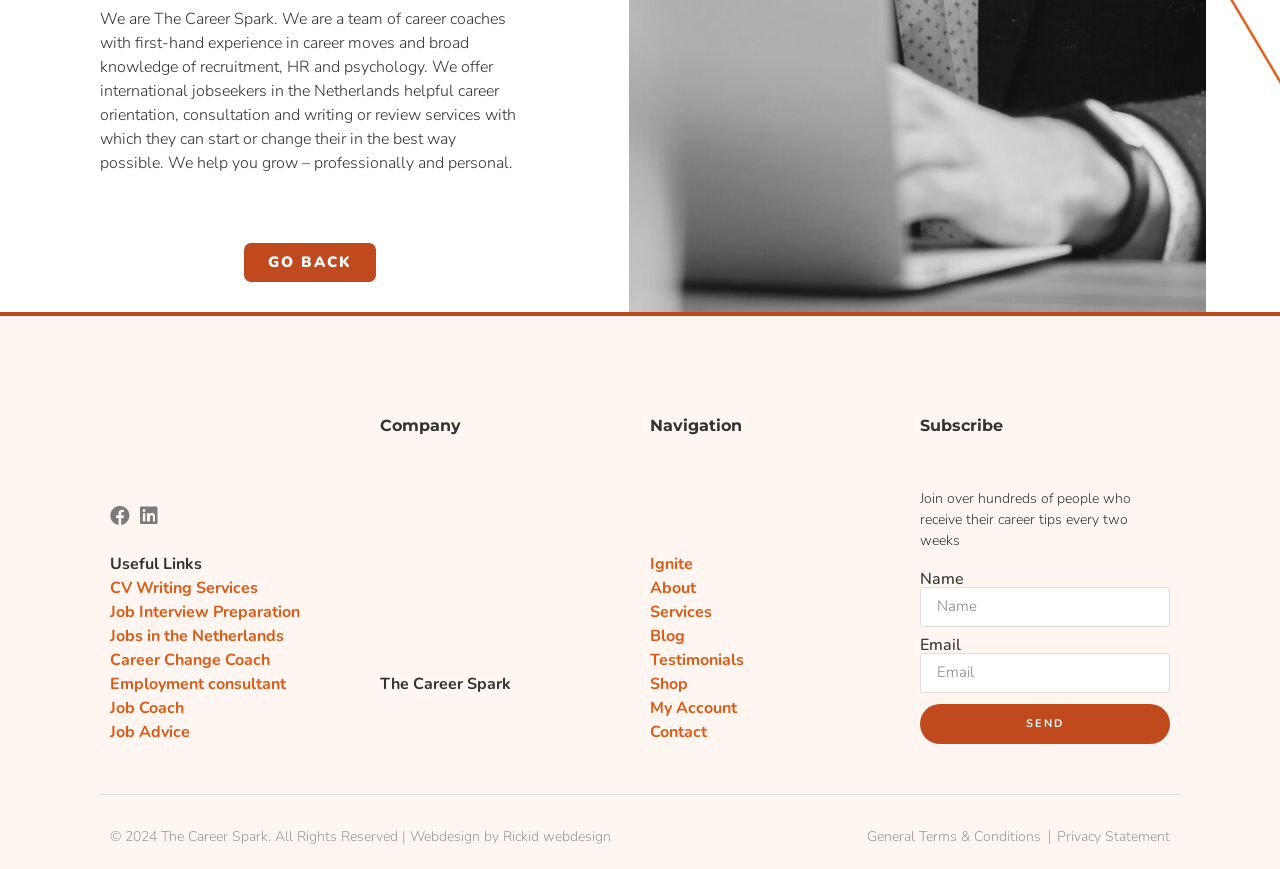Could you highlight the region that needs to be clicked to execute the instruction: "Click on the 'CV Writing Services' link"?

[0.086, 0.664, 0.202, 0.689]